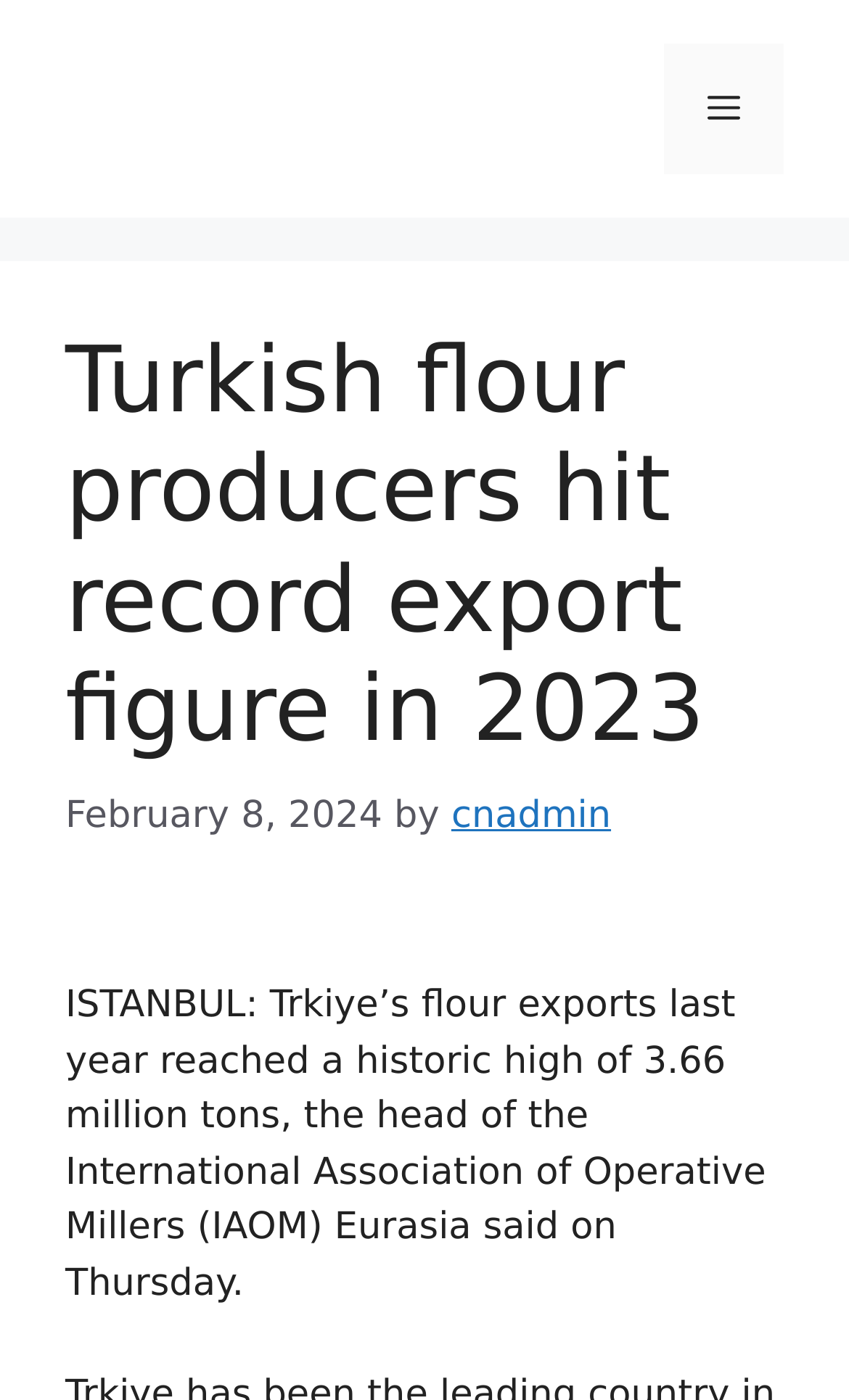Given the element description "Menu", identify the bounding box of the corresponding UI element.

[0.782, 0.031, 0.923, 0.124]